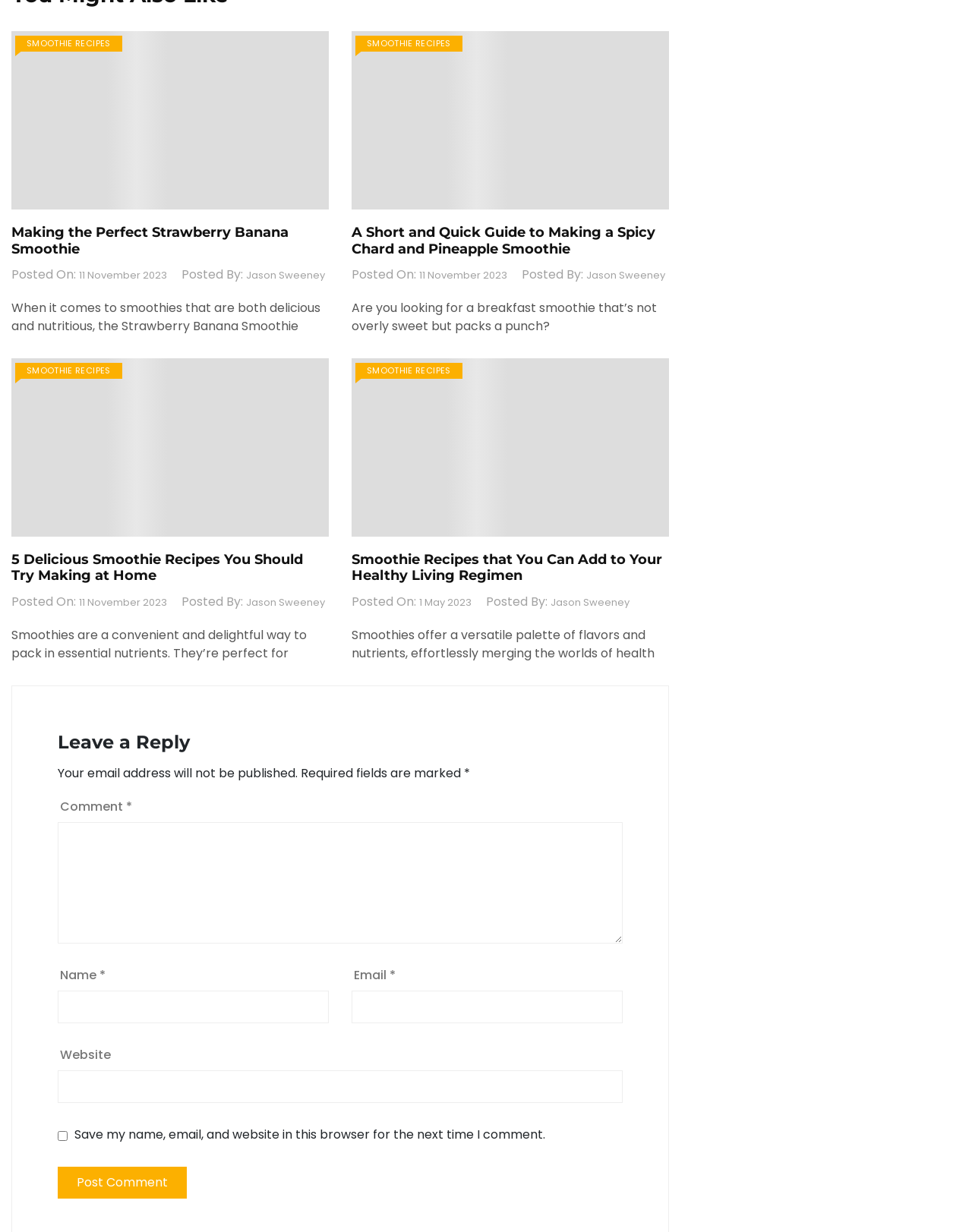Please provide the bounding box coordinates for the element that needs to be clicked to perform the instruction: "Search in book". The coordinates must consist of four float numbers between 0 and 1, formatted as [left, top, right, bottom].

None